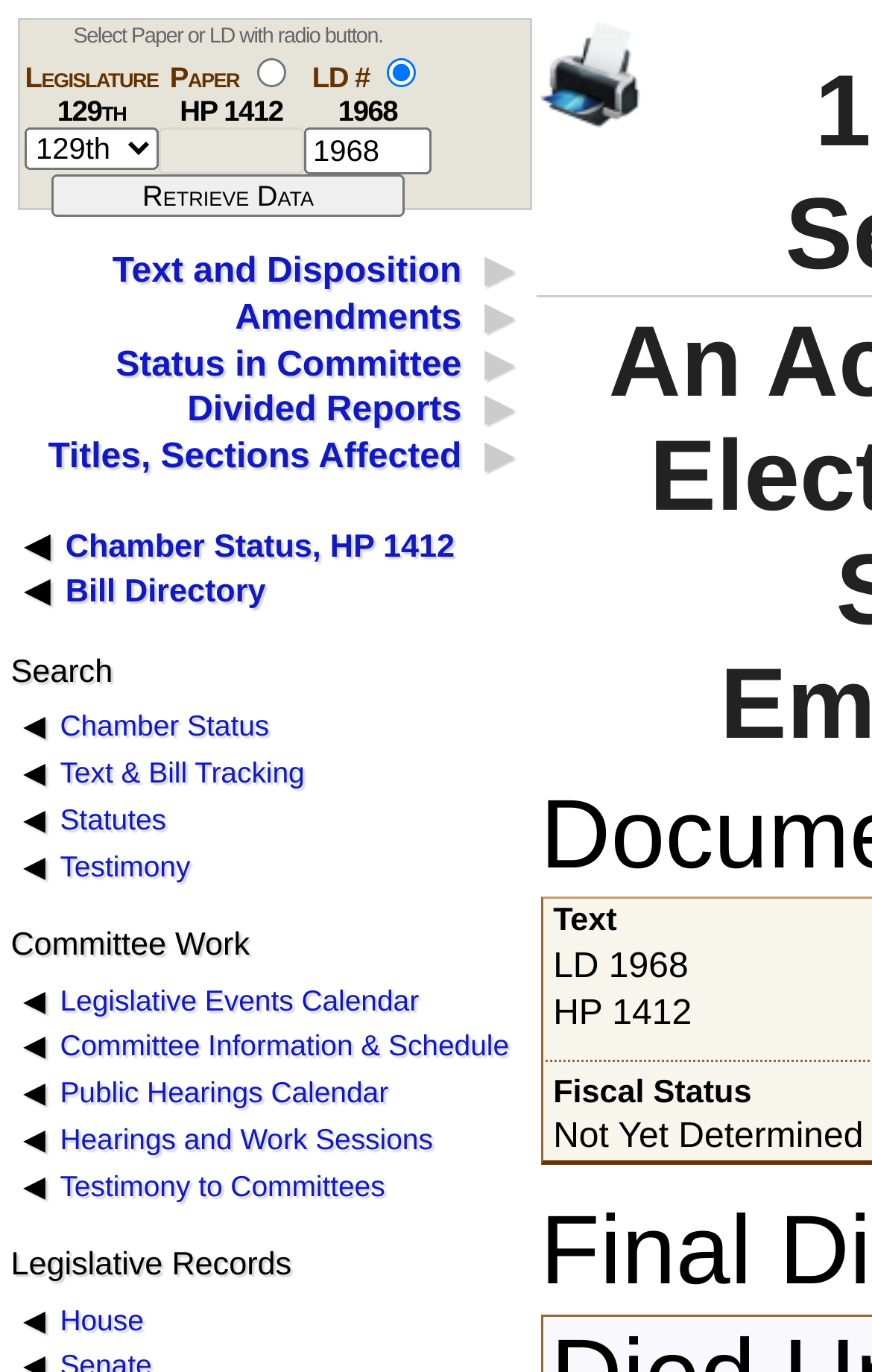Provide the bounding box coordinates of the HTML element described by the text: "parent_node: LD # name="paperld" value="l"". The coordinates should be in the format [left, top, right, bottom] with values between 0 and 1.

[0.445, 0.042, 0.478, 0.063]